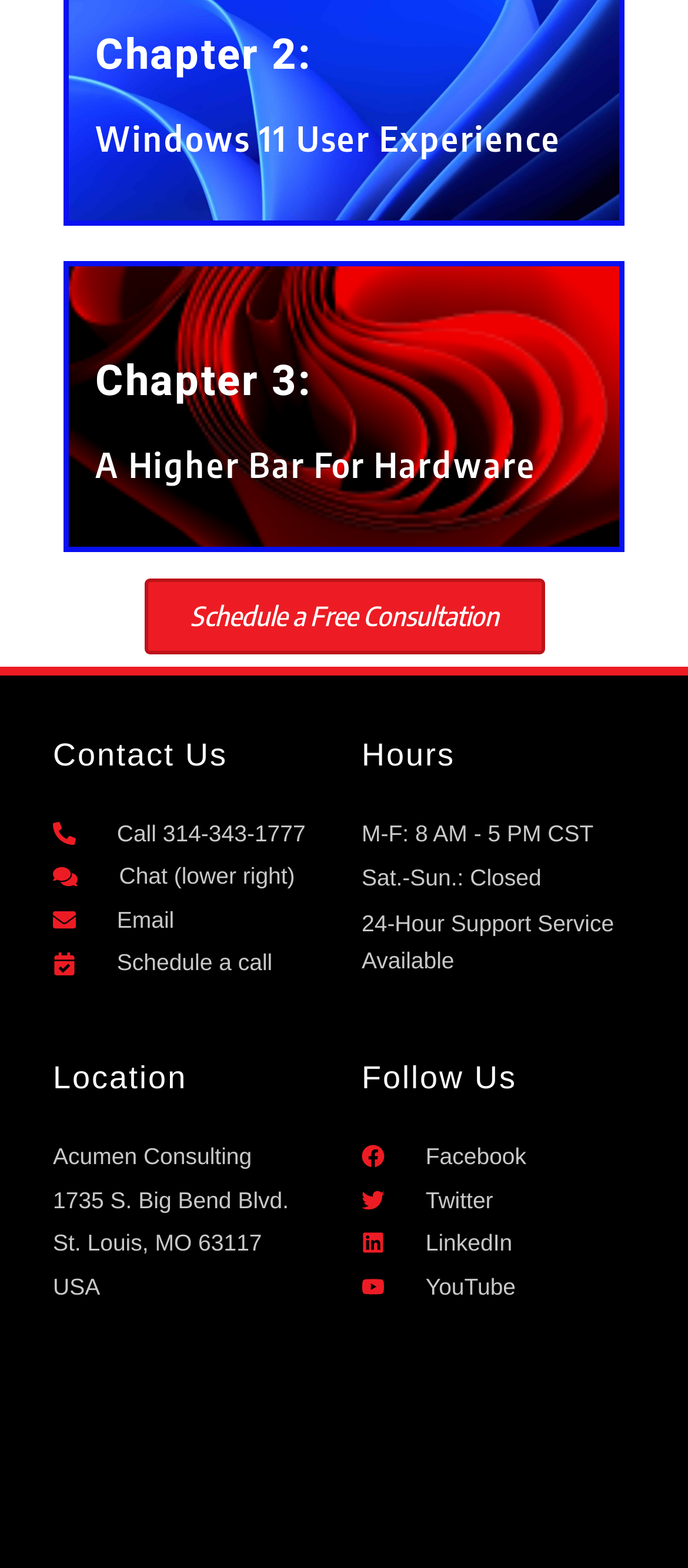Please identify the bounding box coordinates of the region to click in order to complete the given instruction: "Schedule a Free Consultation". The coordinates should be four float numbers between 0 and 1, i.e., [left, top, right, bottom].

[0.209, 0.368, 0.791, 0.417]